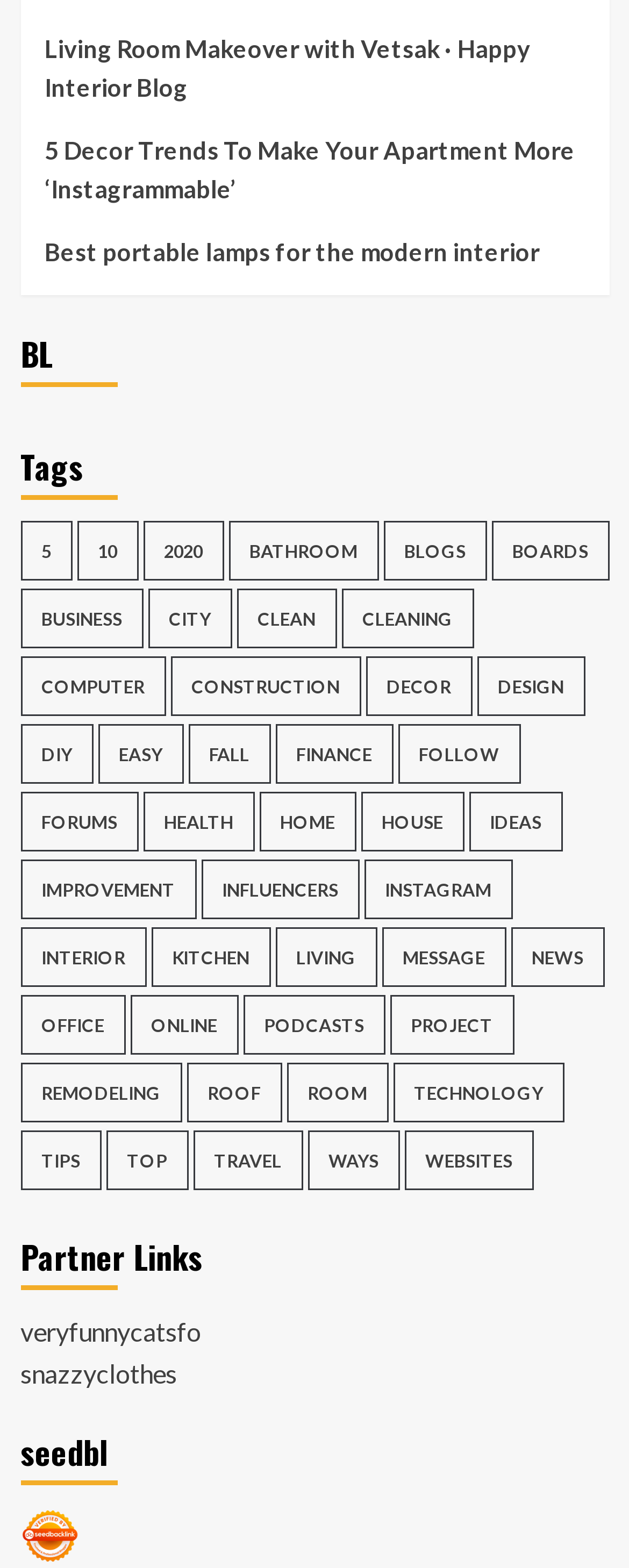How many categories are there on the webpage?
Give a one-word or short-phrase answer derived from the screenshot.

30